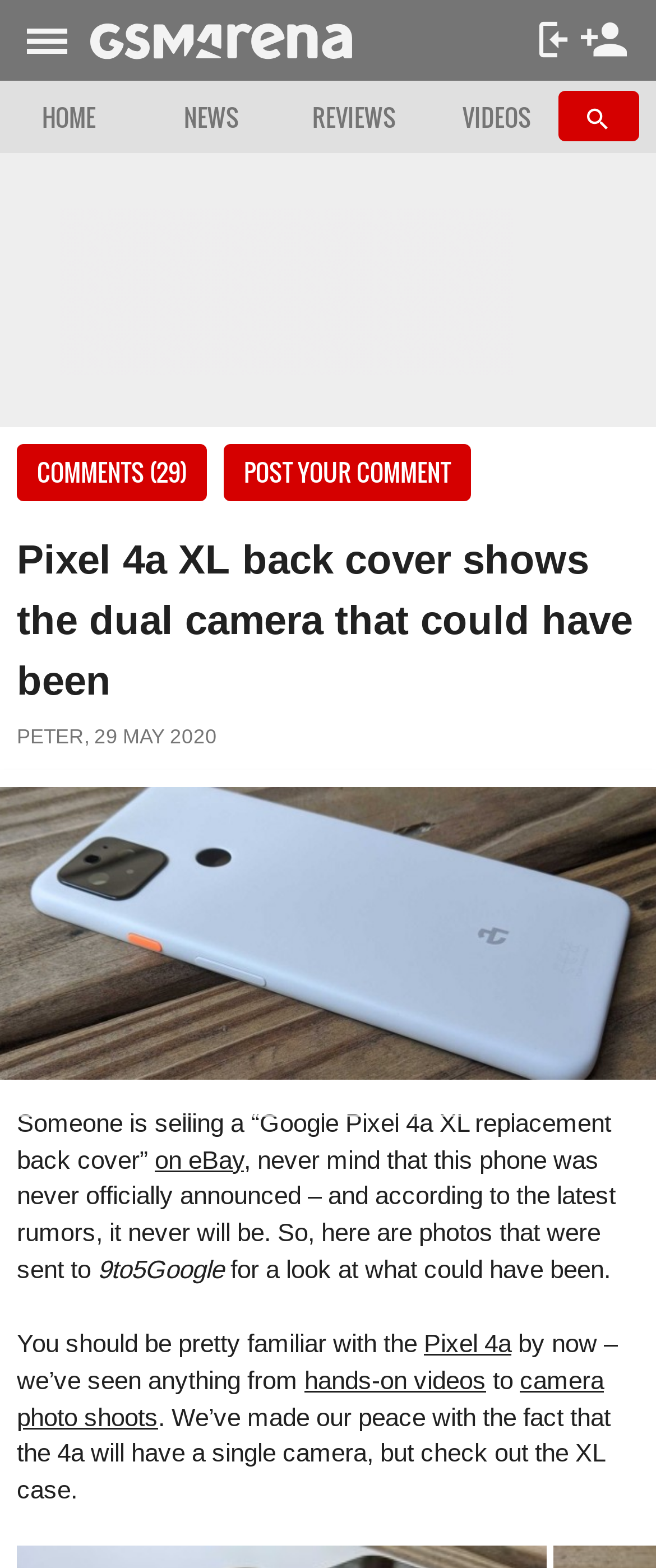What type of content is available for the Pixel 4a?
Look at the image and provide a detailed response to the question.

The article mentions that there are hands-on videos and camera photo shoots available for the Pixel 4a, which suggests that there is a significant amount of content available for this phone.